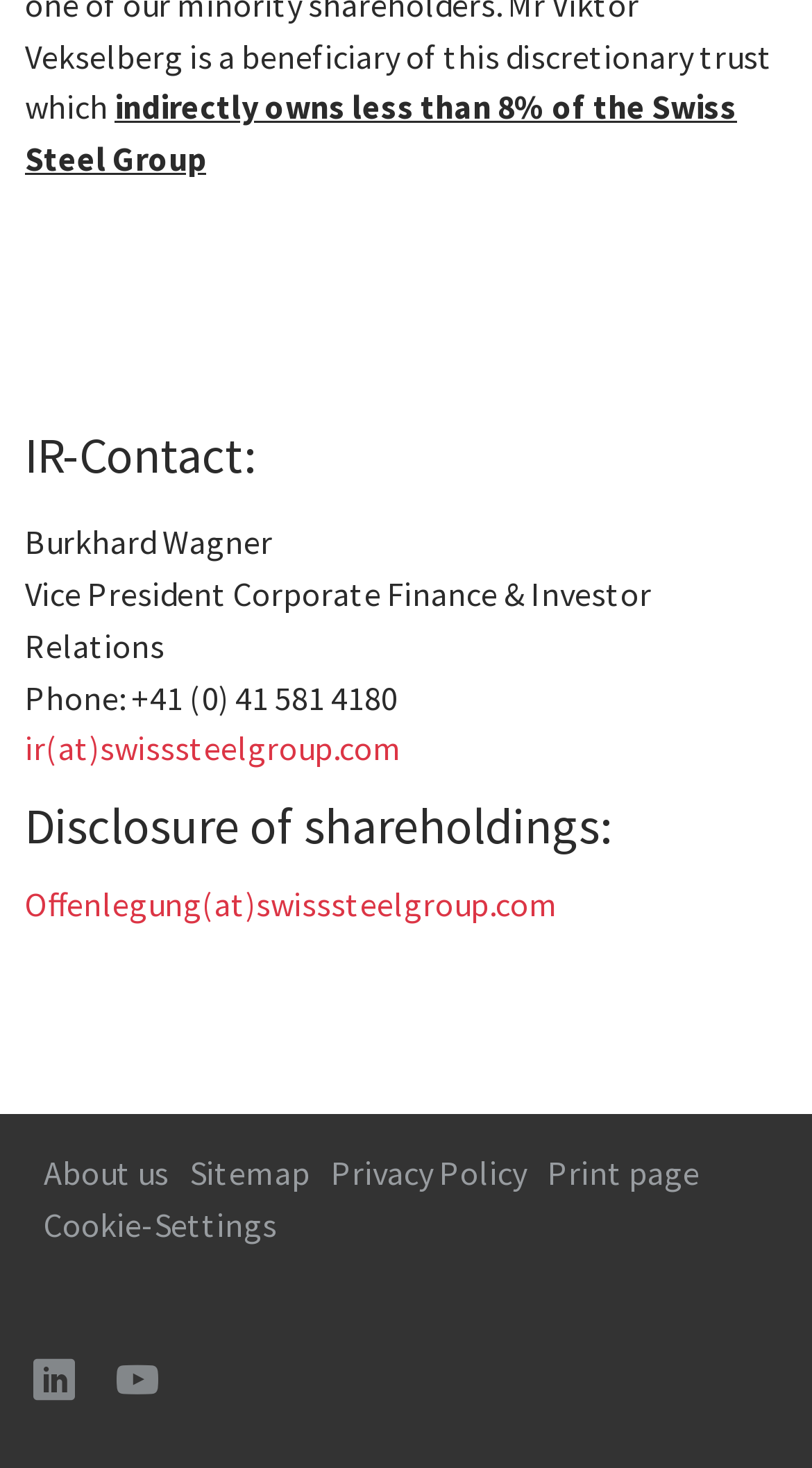What is the email address for Disclosure of shareholdings?
Please provide a single word or phrase as your answer based on the screenshot.

Offenlegung(at)swisssteelgroup.com